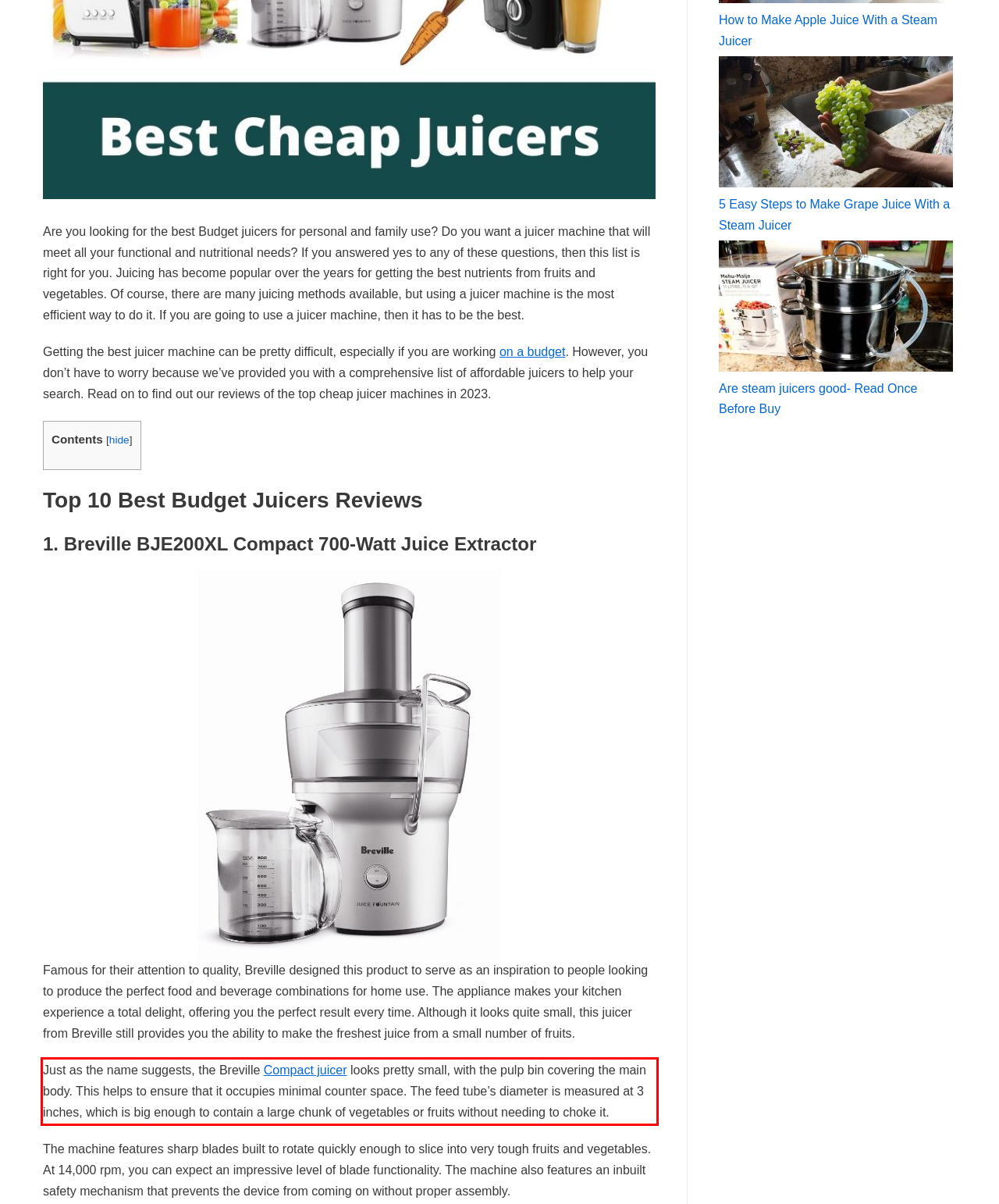Analyze the screenshot of the webpage that features a red bounding box and recognize the text content enclosed within this red bounding box.

Just as the name suggests, the Breville Compact juicer looks pretty small, with the pulp bin covering the main body. This helps to ensure that it occupies minimal counter space. The feed tube’s diameter is measured at 3 inches, which is big enough to contain a large chunk of vegetables or fruits without needing to choke it.